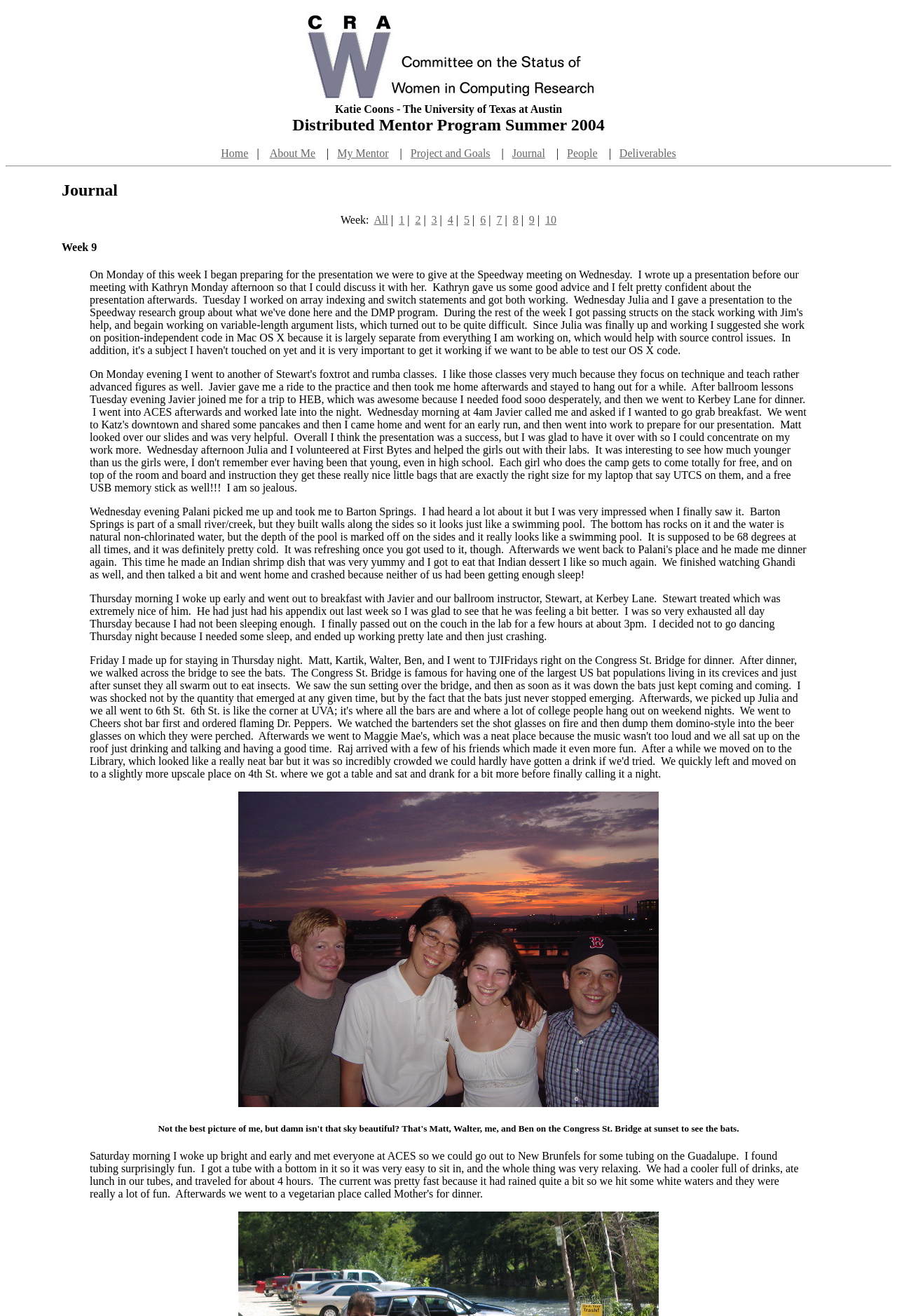Please identify the bounding box coordinates of the element's region that needs to be clicked to fulfill the following instruction: "Click the 'Home' link". The bounding box coordinates should consist of four float numbers between 0 and 1, i.e., [left, top, right, bottom].

[0.246, 0.112, 0.277, 0.121]